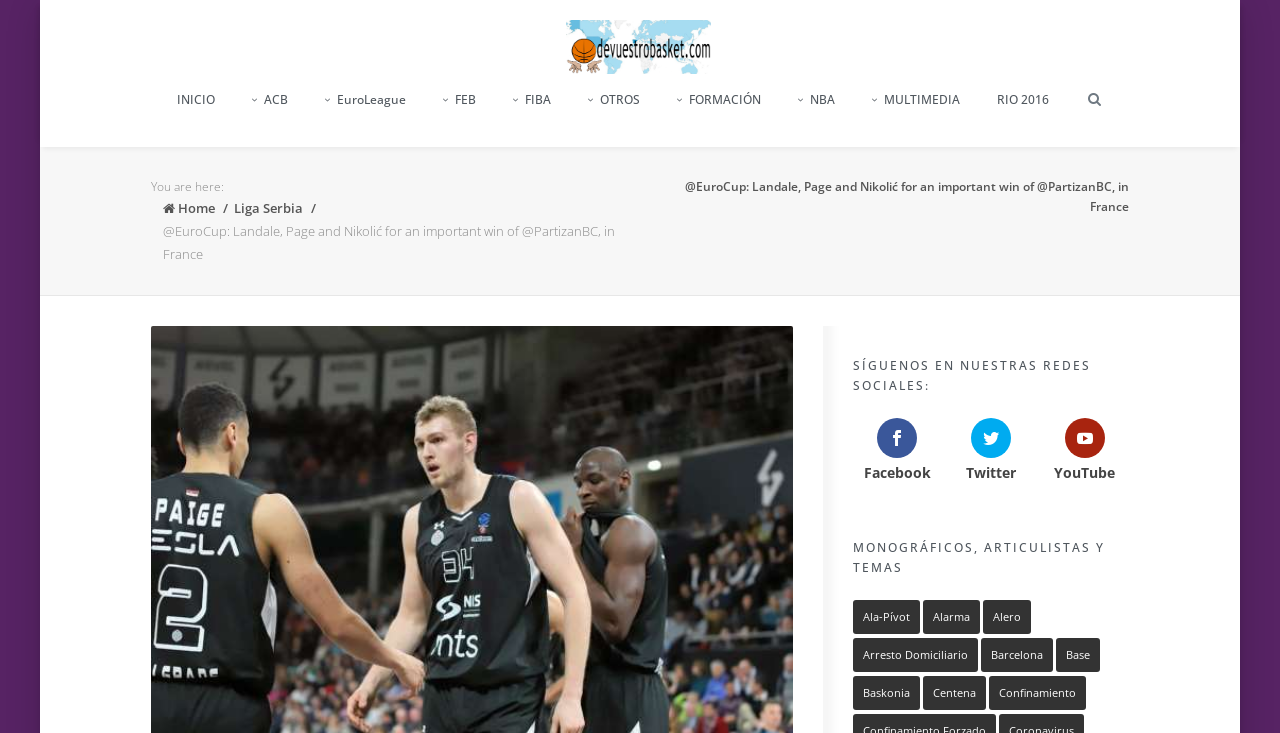Look at the image and give a detailed response to the following question: What is the name of the team mentioned in the article?

I read the article title and saw that it mentions 'PartizanBC' as the team that won an important game.